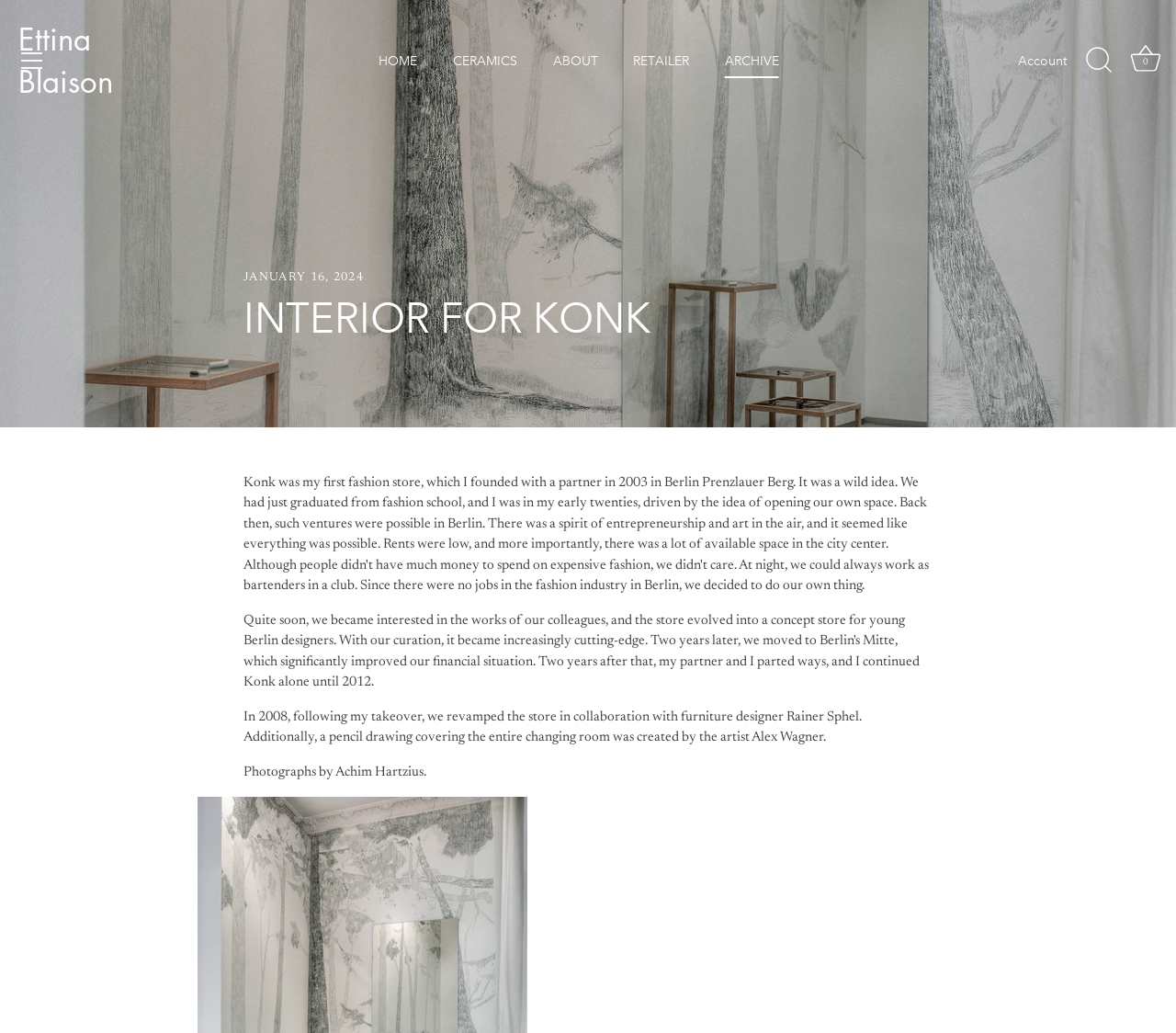Provide the bounding box coordinates in the format (top-left x, top-left y, bottom-right x, bottom-right y). All values are floating point numbers between 0 and 1. Determine the bounding box coordinate of the UI element described as: HOME

[0.309, 0.042, 0.369, 0.075]